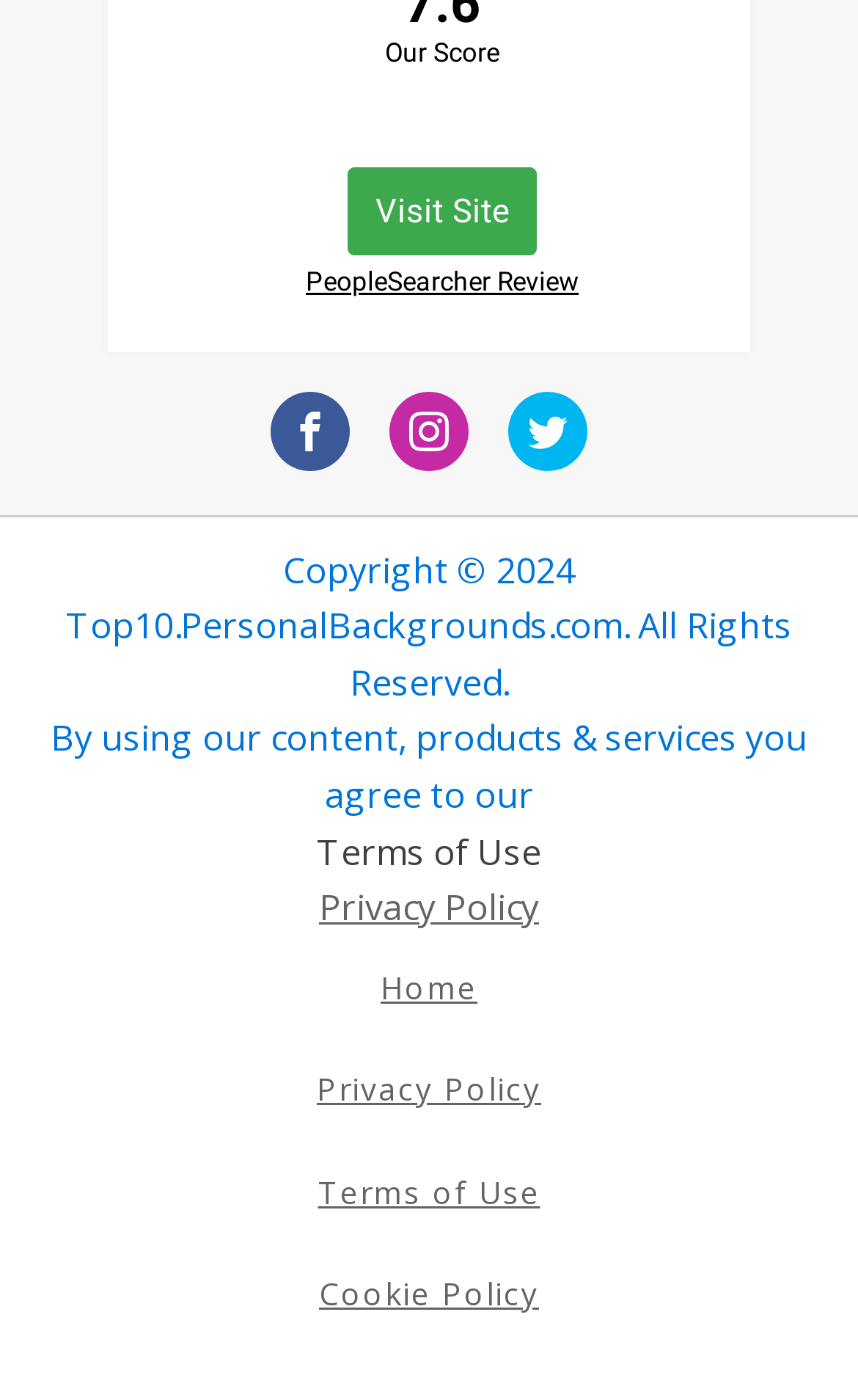What is the text above the 'Visit Site' link?
Use the screenshot to answer the question with a single word or phrase.

Our Score